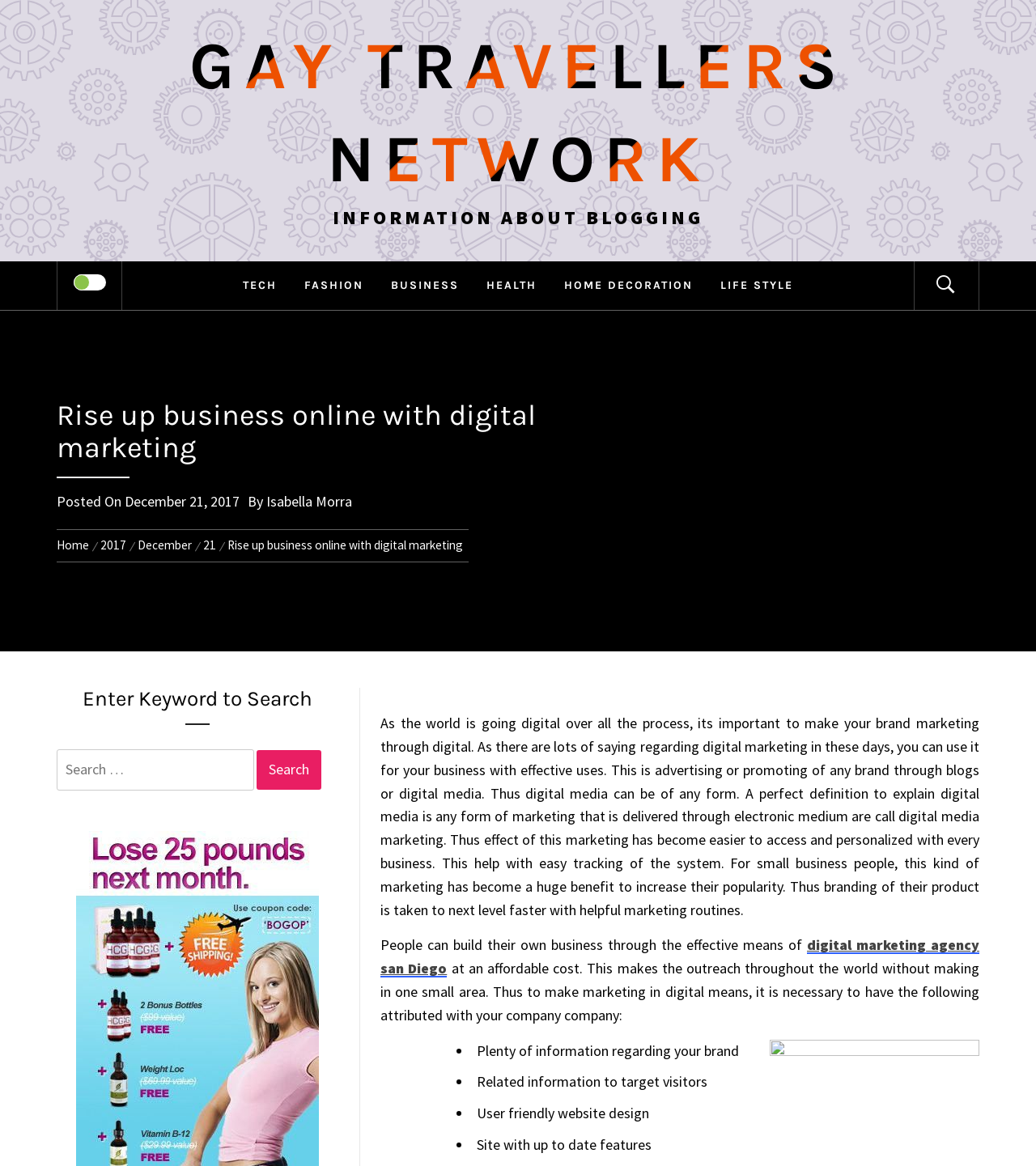Please specify the bounding box coordinates of the clickable section necessary to execute the following command: "Explore the album A Handfull of Quietness on iTunes".

None